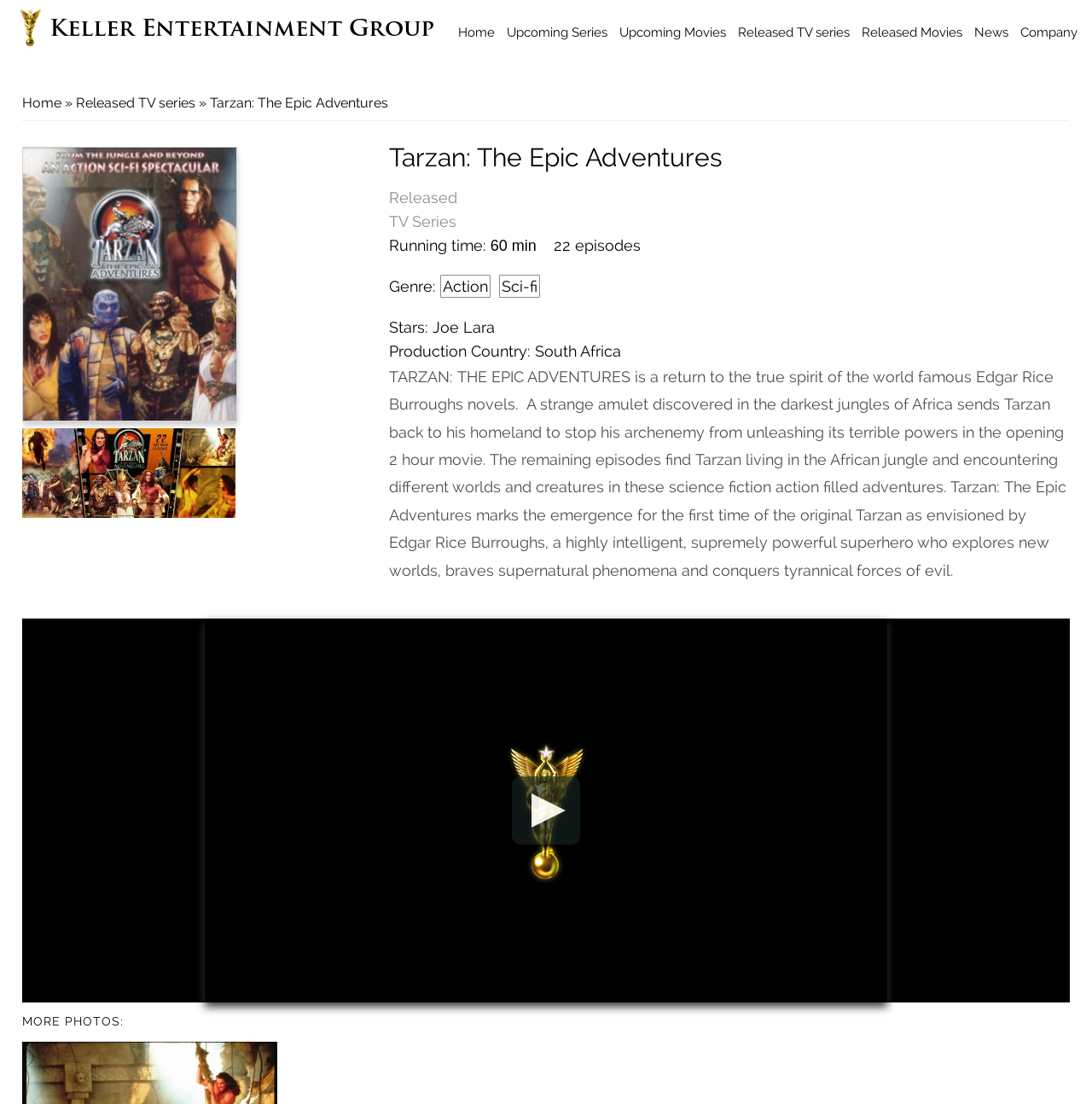Highlight the bounding box coordinates of the element you need to click to perform the following instruction: "Click on Home."

[0.015, 0.005, 0.04, 0.044]